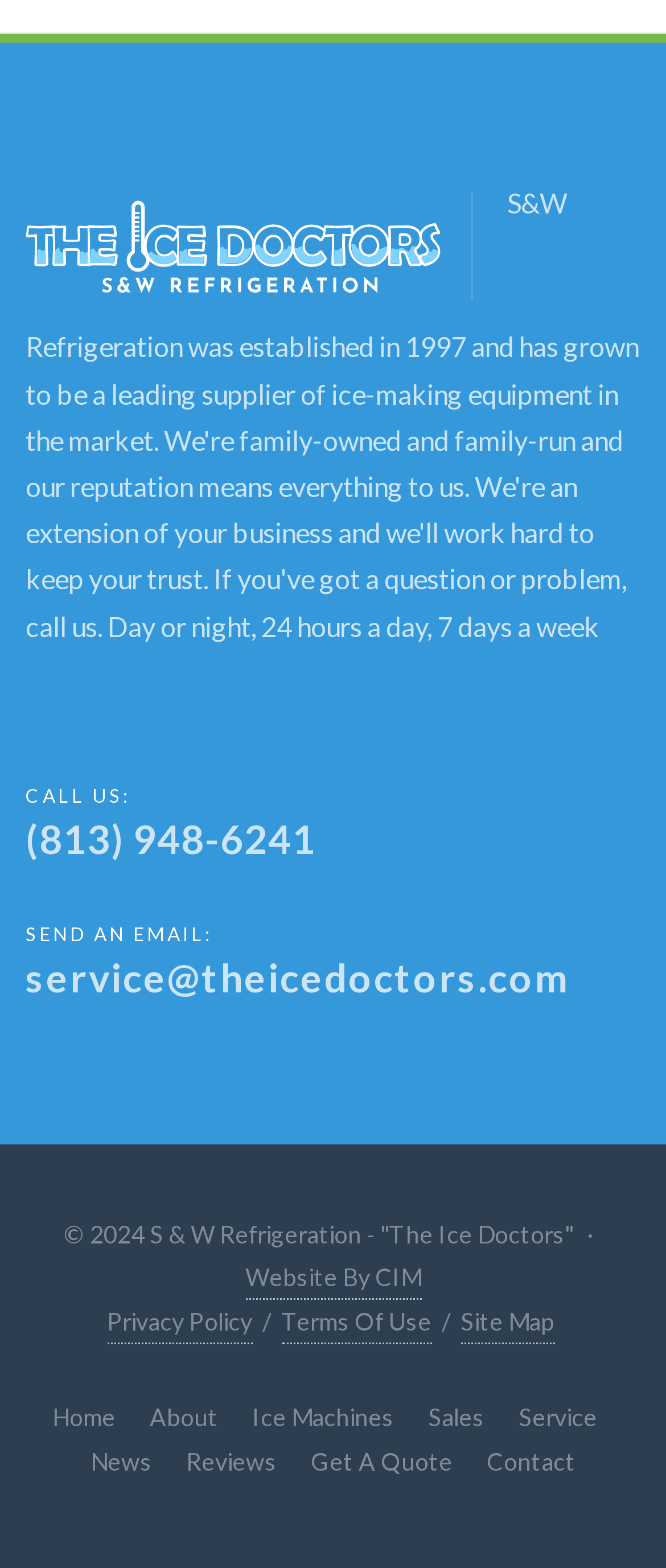Identify the bounding box coordinates of the specific part of the webpage to click to complete this instruction: "Send an email to the company".

[0.038, 0.608, 0.856, 0.639]